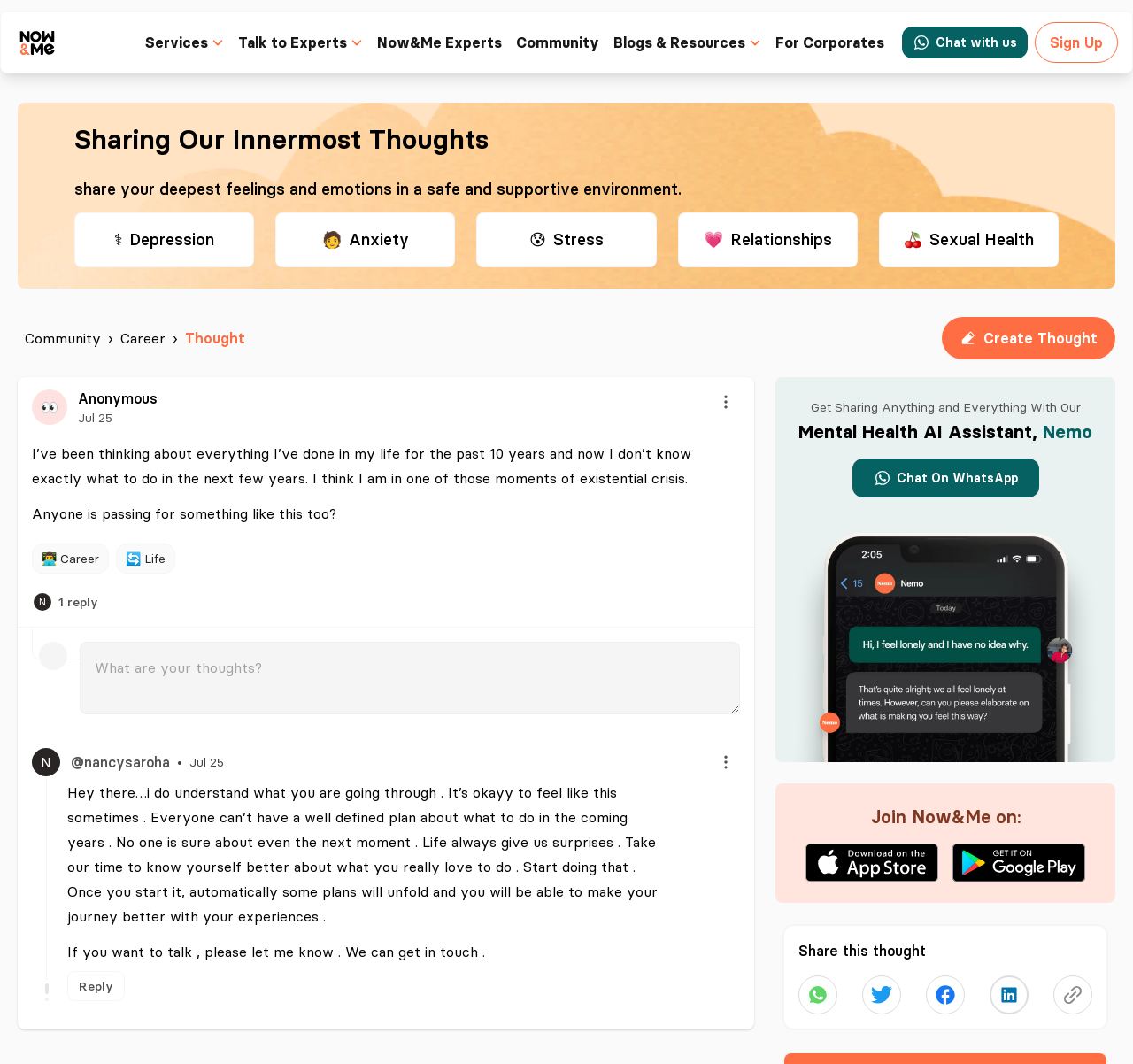Articulate a complete and detailed caption of the webpage elements.

This webpage appears to be a mental health and wellness platform, specifically a community forum where users can share their thoughts and feelings. At the top of the page, there is a navigation menu with links to various sections, including "Services", "Talk to Experts", "Community", "Blogs & Resources", and "For Corporates". 

Below the navigation menu, there is a prominent section with a heading "Sharing Our Innermost Thoughts" and a brief description of the platform's purpose. This section is accompanied by several icons representing different emotional states, such as depression, anxiety, and relationships.

The main content area of the page features a user-generated post, which is a personal reflection on feeling lost and uncertain about the future. The post is accompanied by several comments and replies from other users, offering words of encouragement and support.

To the right of the main content area, there is a sidebar with links to related topics, such as "Career" and "Thought", as well as a button to create a new thought or post. There is also a section promoting the platform's AI assistant, Nemo, and an invitation to chat on WhatsApp.

At the bottom of the page, there are links to join the Now&Me community on various social media platforms, as well as a call-to-action to share the thought or post on WhatsApp, Twitter, or other platforms.